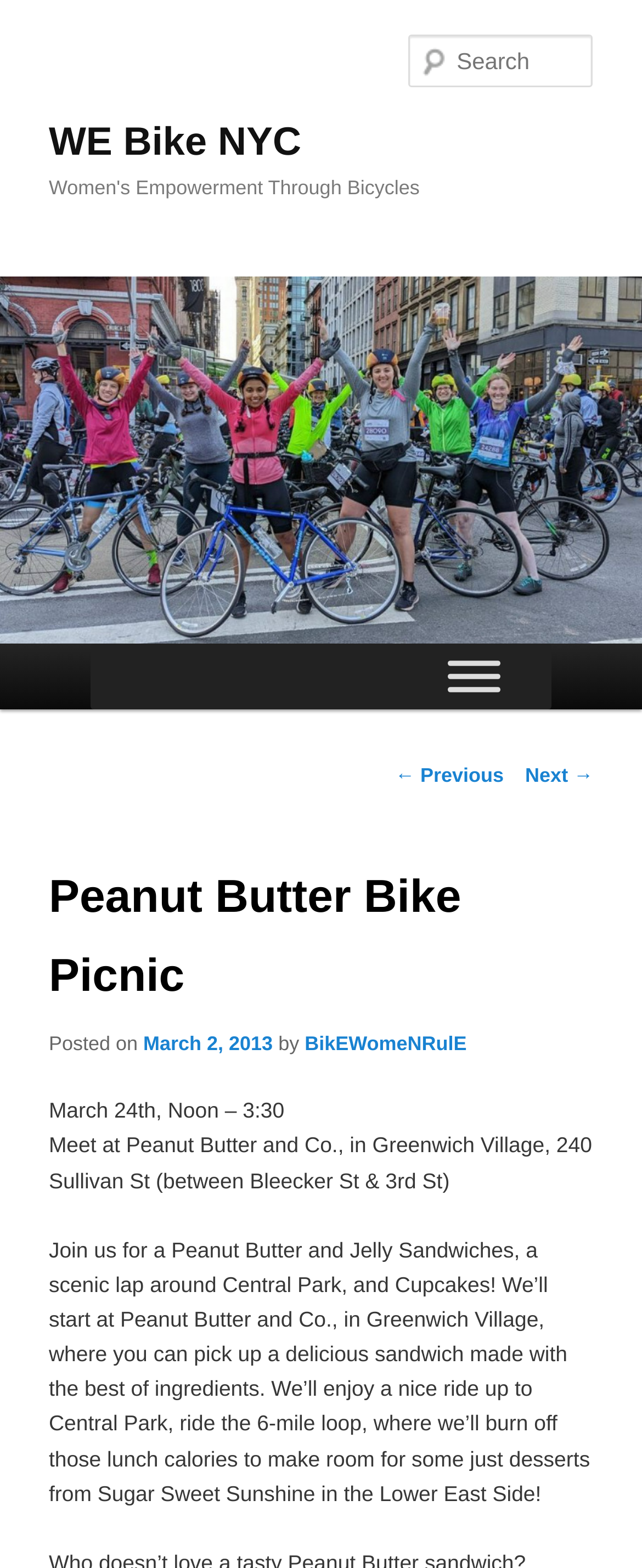Find the bounding box coordinates of the element you need to click on to perform this action: 'Search for something'. The coordinates should be represented by four float values between 0 and 1, in the format [left, top, right, bottom].

[0.637, 0.022, 0.924, 0.056]